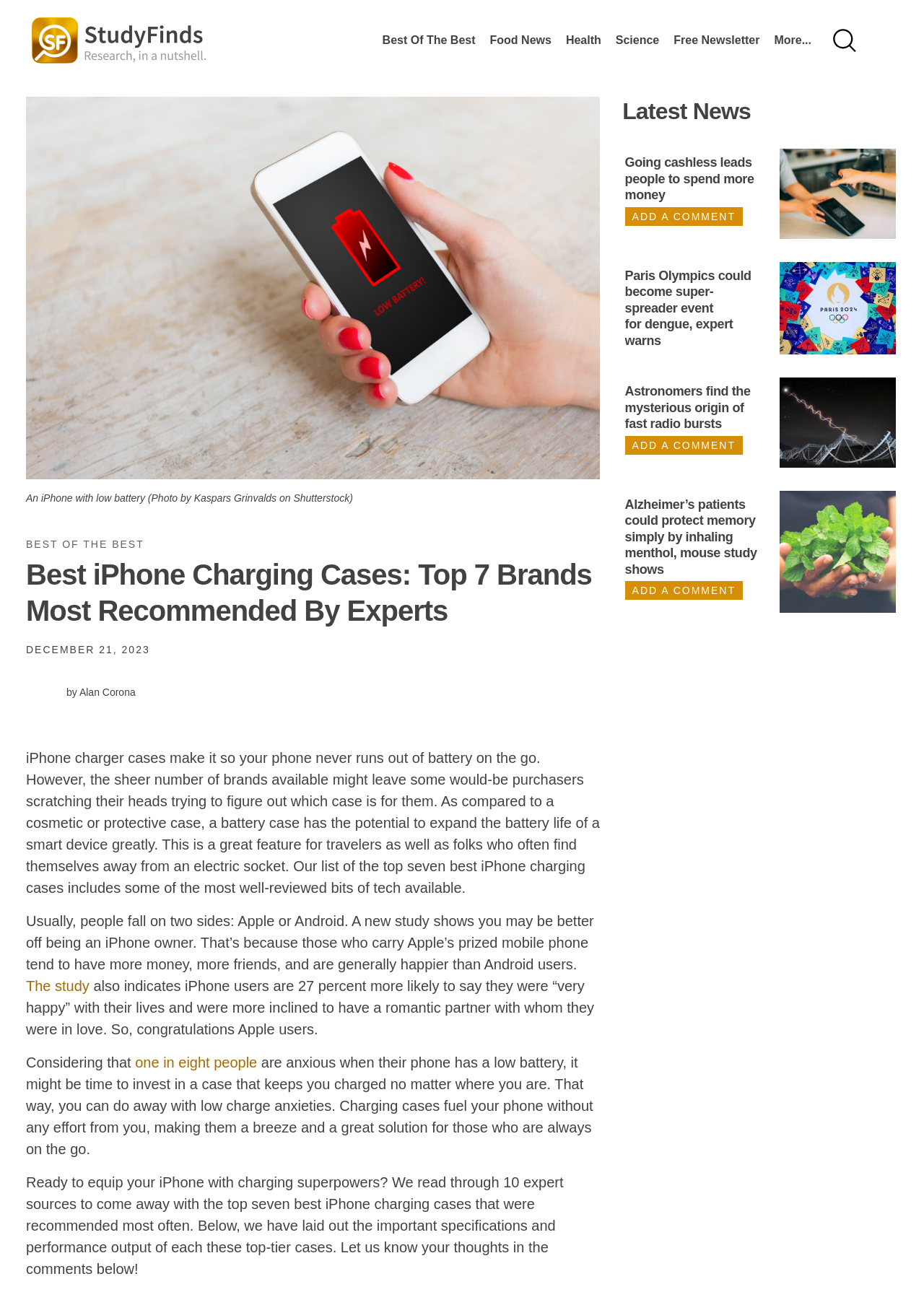Predict the bounding box of the UI element based on the description: "Add a comment". The coordinates should be four float numbers between 0 and 1, formatted as [left, top, right, bottom].

[0.676, 0.158, 0.804, 0.173]